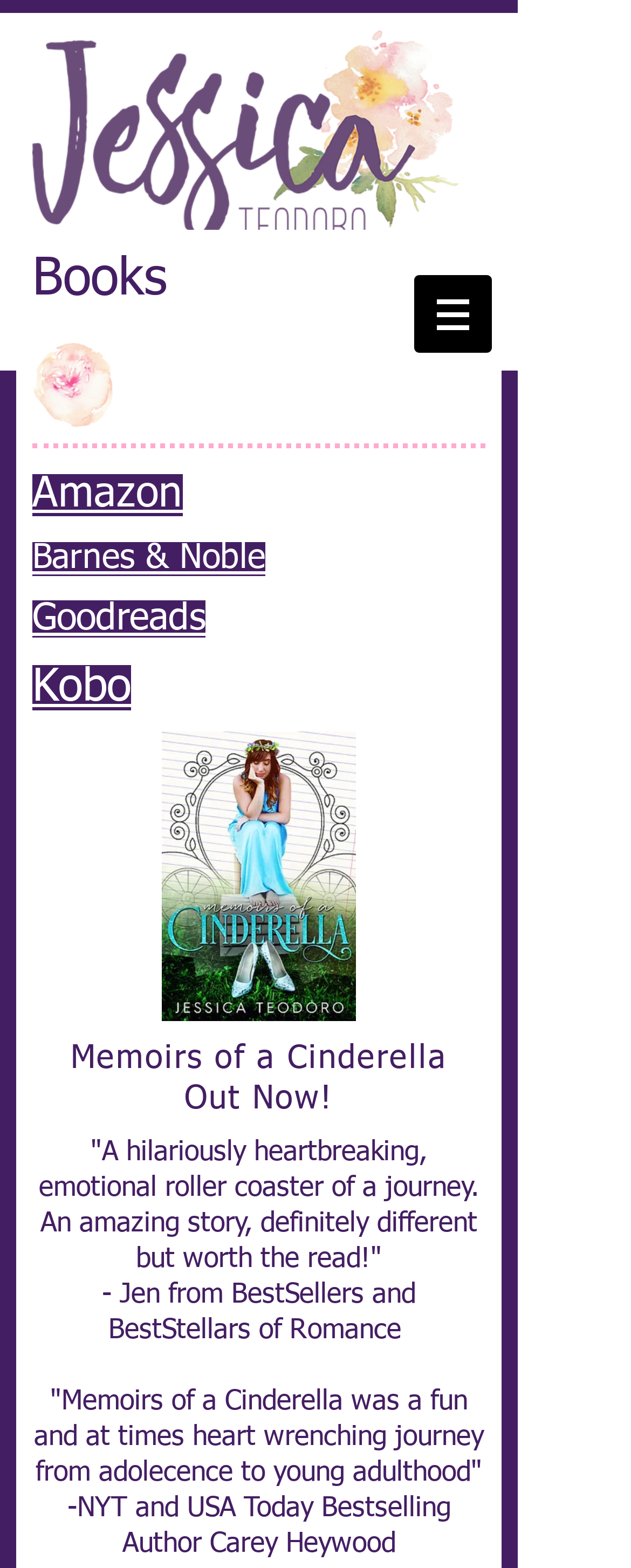Who reviewed the book? From the image, respond with a single word or brief phrase.

Jen, Carey Heywood